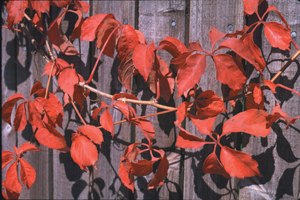What type of fence are the leaves climbing?
Can you provide a detailed and comprehensive answer to the question?

The caption describes the scene where the leaves are climbing a rustic wooden fence, illustrating how the plant can serve as both a decorative element and a source of wildlife sustenance.